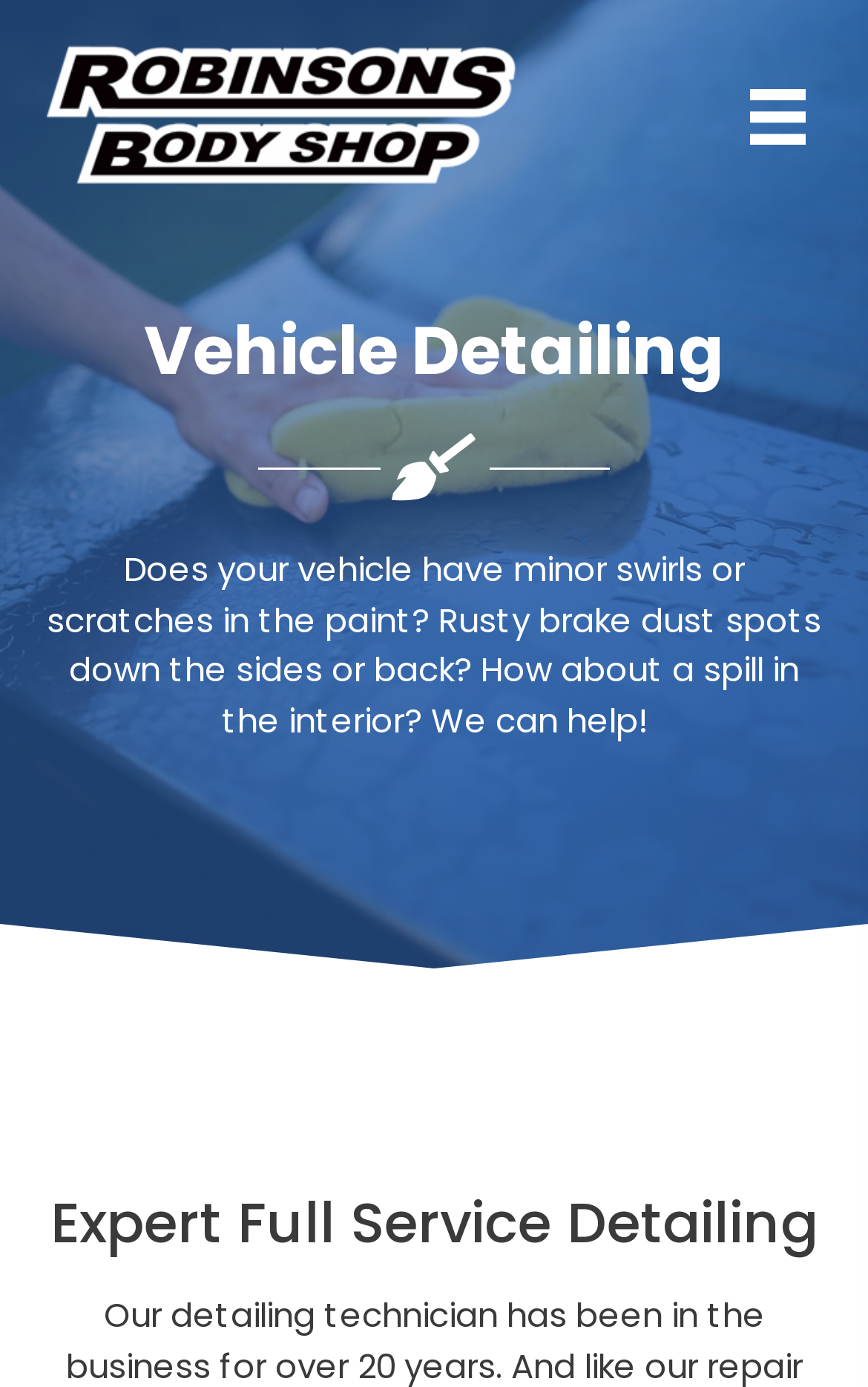Based on the element description "alt="Logo Final" title="Logo Final"", predict the bounding box coordinates of the UI element.

[0.051, 0.107, 0.595, 0.141]